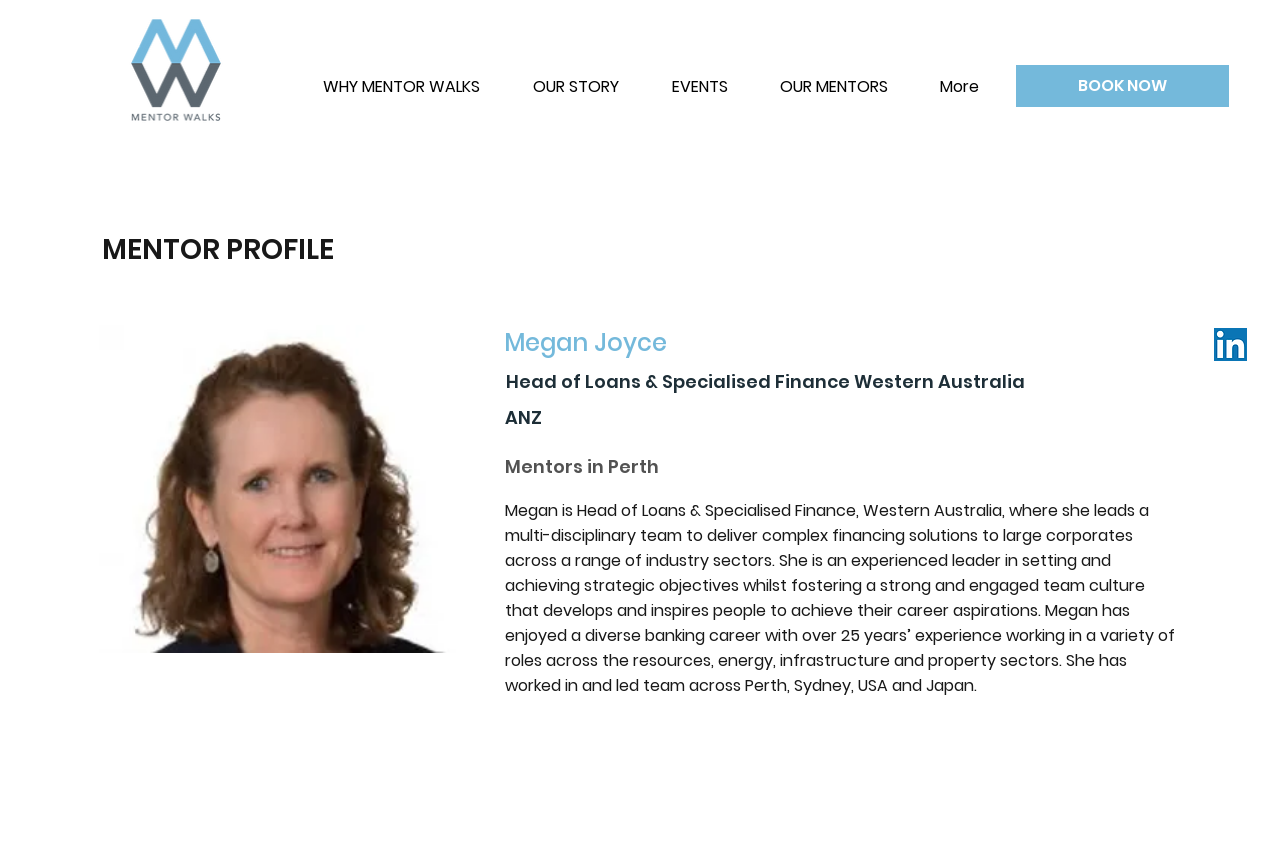Using the information in the image, could you please answer the following question in detail:
What is the name of the bank where Megan Joyce works?

I found the heading 'ANZ' below the heading 'Head of Loans & Specialised Finance Western Australia', which suggests that ANZ is the bank where Megan Joyce works.